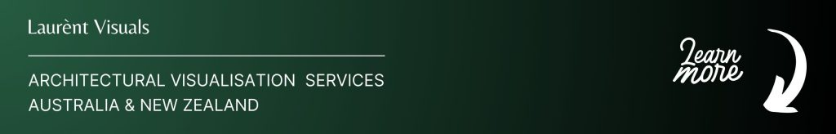What services does the studio offer?
Can you provide a detailed and comprehensive answer to the question?

The caption highlights the phrase 'ARCHITECTURAL VISUALISATION SERVICES' below the studio's name, indicating the scope of their offerings.